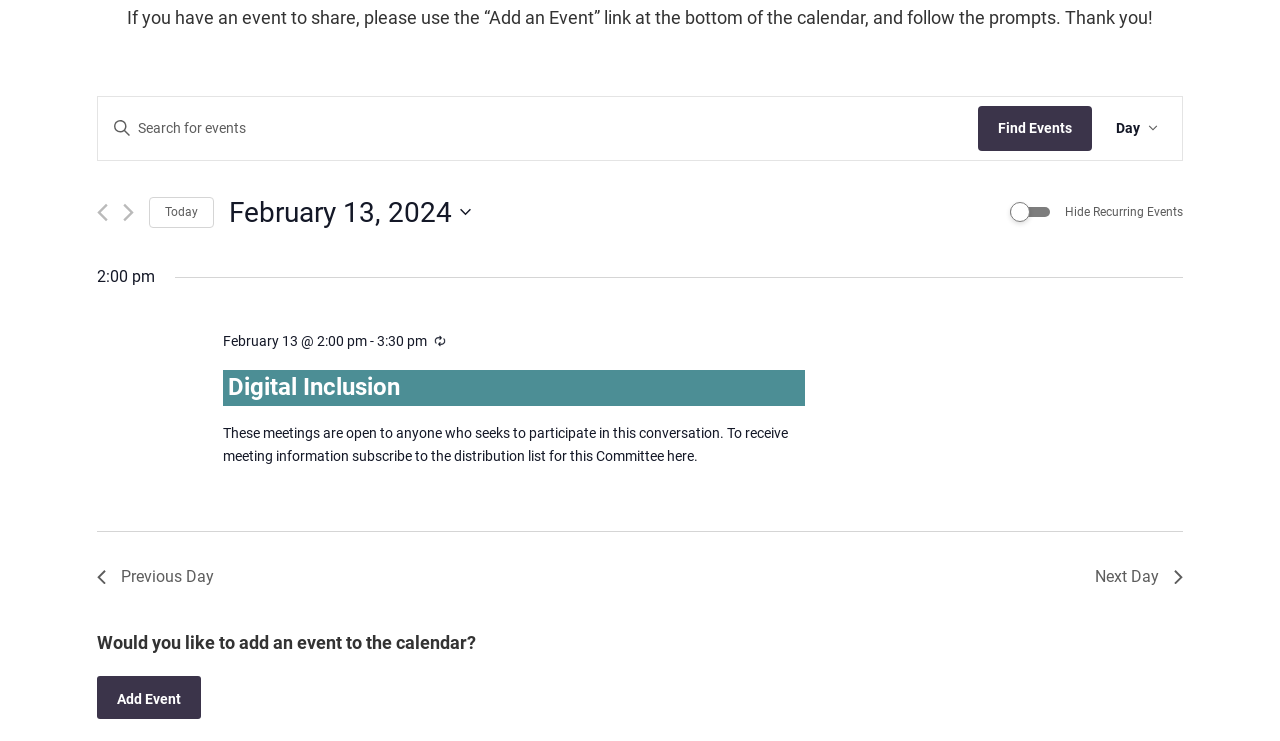Locate the bounding box of the UI element with the following description: "Previous Day".

[0.076, 0.762, 0.167, 0.796]